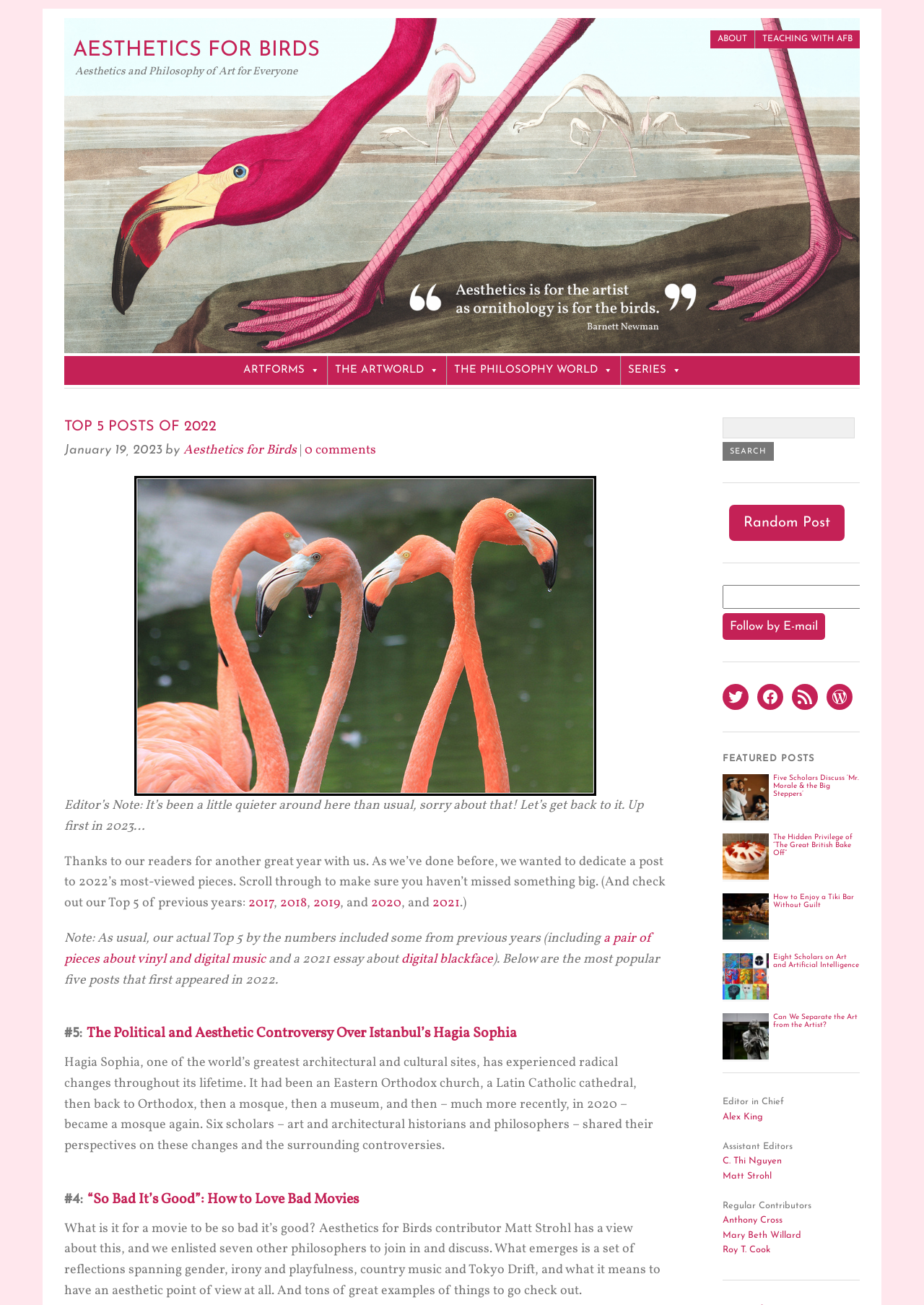Please identify the bounding box coordinates of the element's region that should be clicked to execute the following instruction: "Check the featured posts". The bounding box coordinates must be four float numbers between 0 and 1, i.e., [left, top, right, bottom].

[0.782, 0.577, 0.93, 0.593]